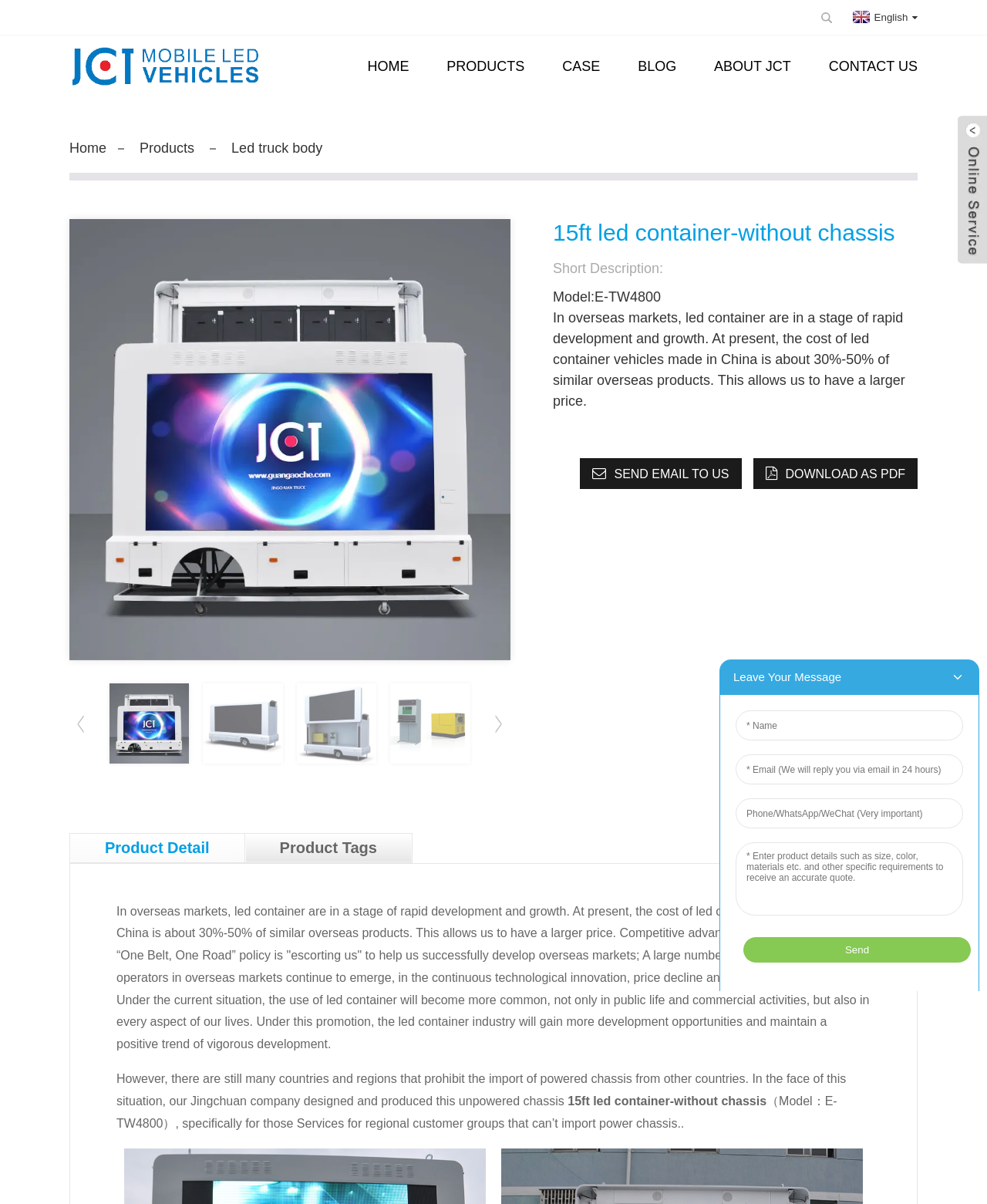Articulate a complete and detailed caption of the webpage elements.

This webpage appears to be a product page for a 15ft LED container without a chassis, specifically designed for regional customer groups that cannot import powered chassis. 

At the top of the page, there is a navigation menu with links to "HOME", "PRODUCTS", "CASE", "BLOG", "ABOUT JCT", and "CONTACT US". Below this menu, there is a large image of the 15ft LED container without a chassis, which takes up most of the top half of the page. 

To the left of the image, there is a smaller image of the same product, with a link to "15ft led container-without chassis" below it. This pattern is repeated three more times, with the same image and link appearing in a row. 

Below the images, there is a heading that reads "15ft led container-without chassis", followed by a short description of the product. The description mentions that the cost of LED container vehicles made in China is about 30%-50% of similar overseas products, giving them a competitive advantage. 

Further down the page, there are two buttons, "Next slide" and "Previous slide", which are currently disabled. Below these buttons, there is a heading that reads "Product Detail", followed by a block of text that provides more information about the product. The text mentions that the use of LED containers will become more common in the future, and that the industry will continue to develop and grow. 

To the right of this text, there are two links, one to send an email to the company and another to download the product information as a PDF. 

At the very bottom of the page, there is an iframe that takes up about a quarter of the page.